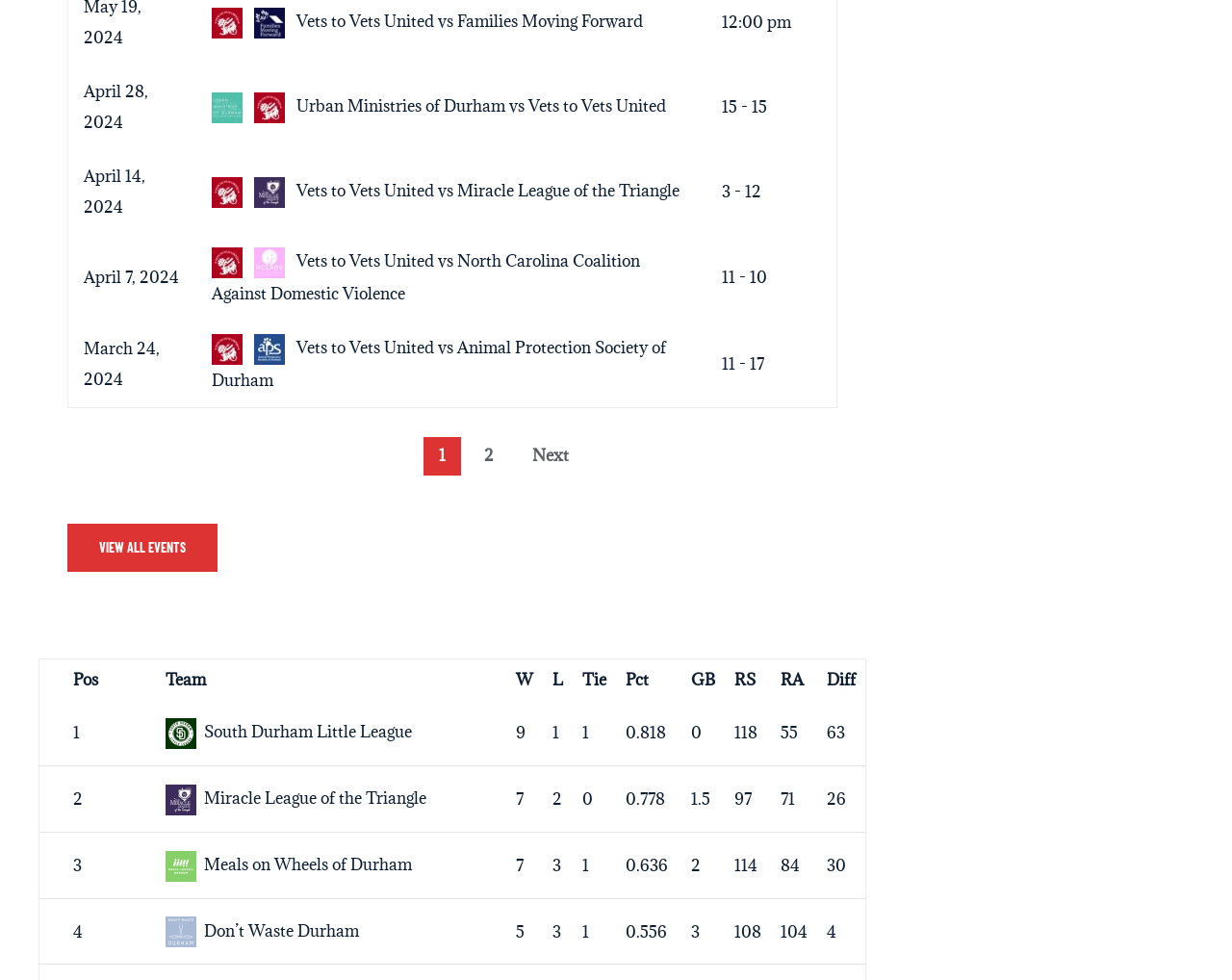Identify the bounding box coordinates of the clickable region required to complete the instruction: "View team details". The coordinates should be given as four float numbers within the range of 0 and 1, i.e., [left, top, right, bottom].

[0.134, 0.871, 0.334, 0.893]